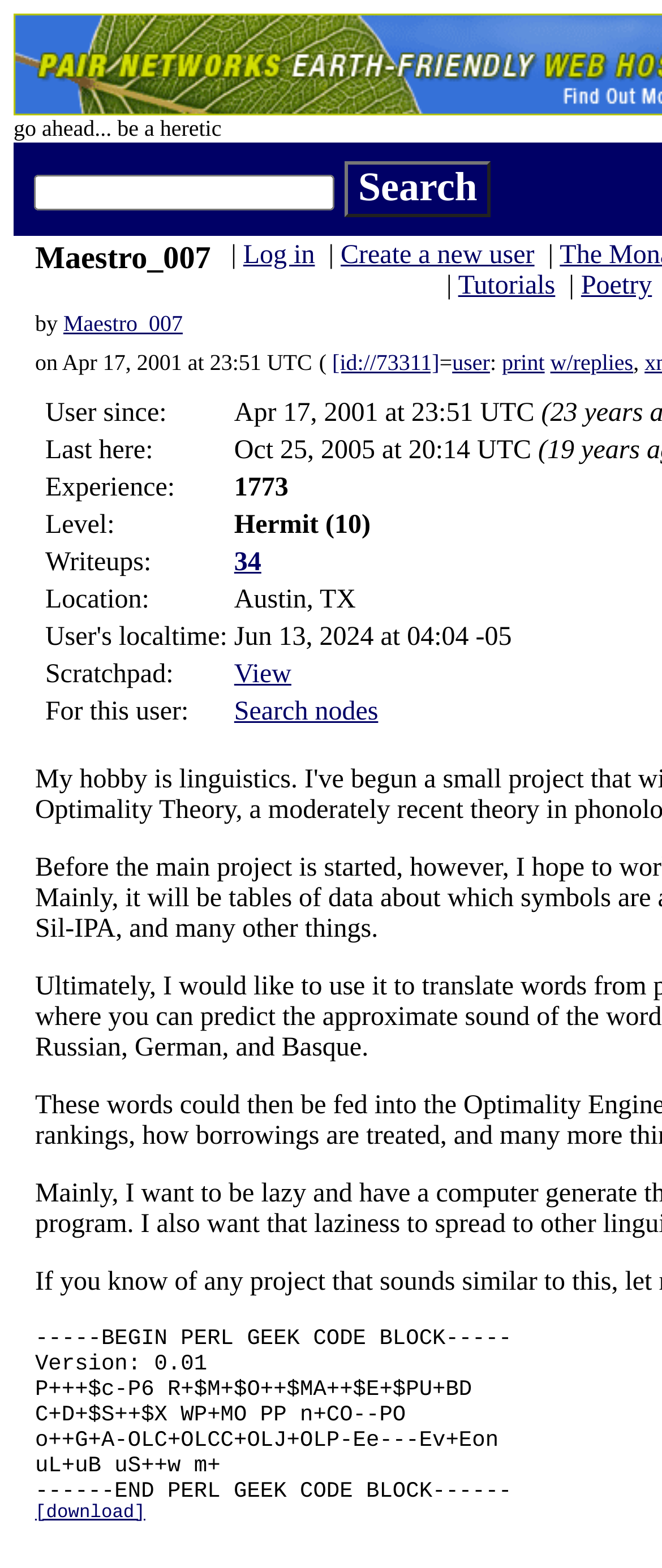Find the bounding box coordinates for the area that must be clicked to perform this action: "Create a new user".

[0.515, 0.154, 0.807, 0.172]